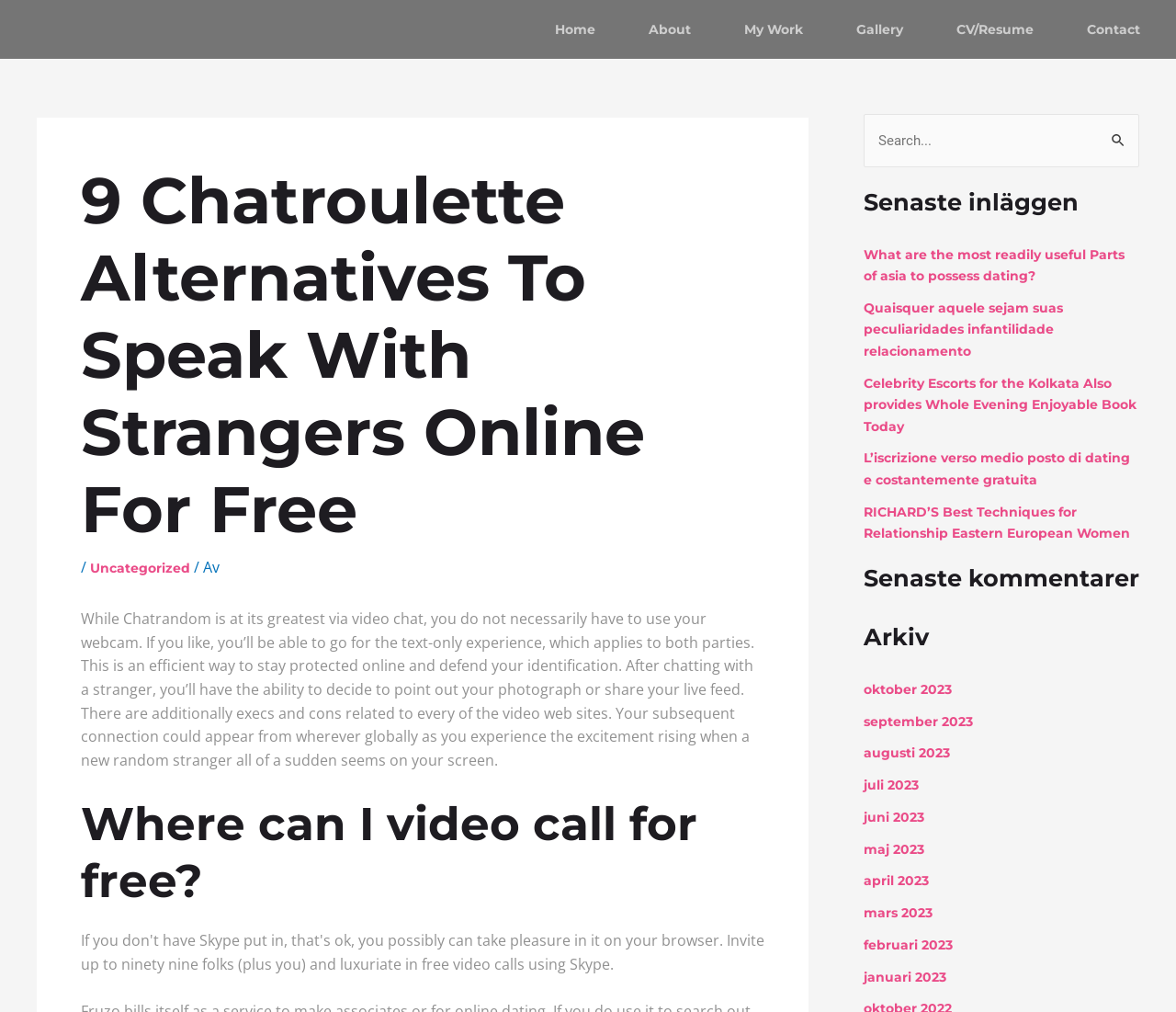Identify the bounding box coordinates of the region that should be clicked to execute the following instruction: "Click on the 'Contact' link".

[0.902, 0.009, 0.992, 0.049]